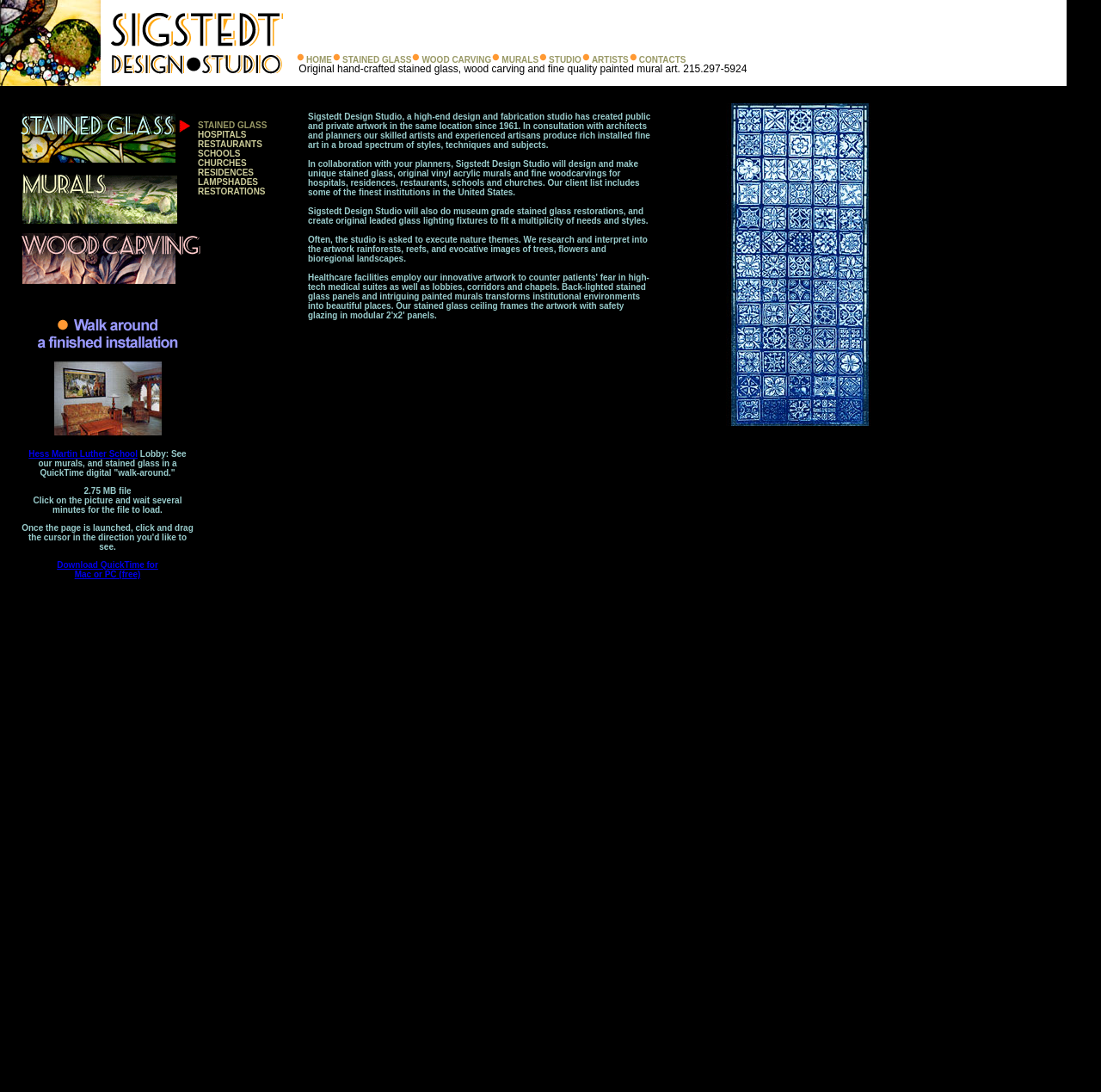Extract the bounding box coordinates for the HTML element that matches this description: "contacts". The coordinates should be four float numbers between 0 and 1, i.e., [left, top, right, bottom].

[0.58, 0.05, 0.623, 0.059]